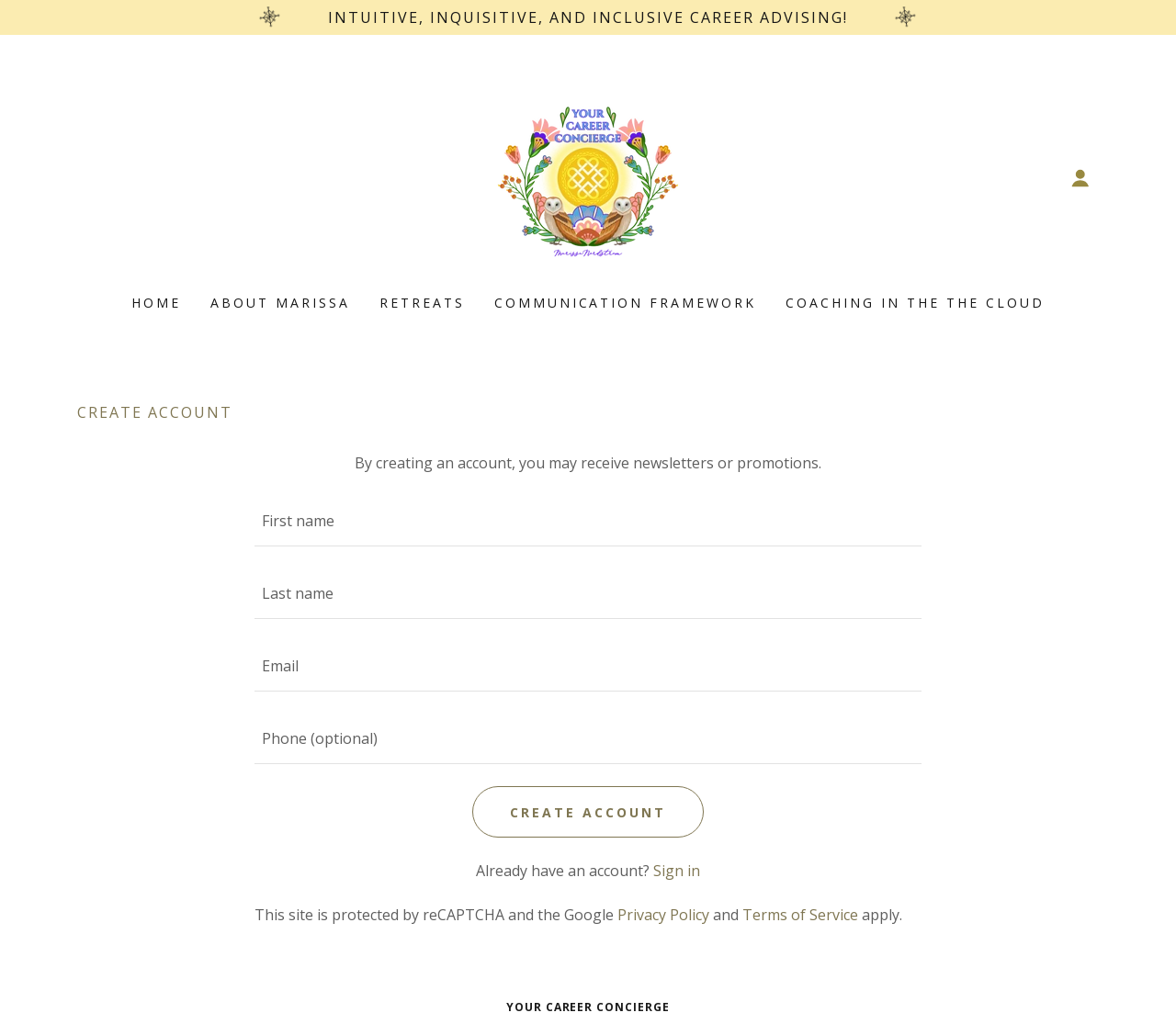Select the bounding box coordinates of the element I need to click to carry out the following instruction: "Click the 'HOME' link".

[0.107, 0.28, 0.158, 0.312]